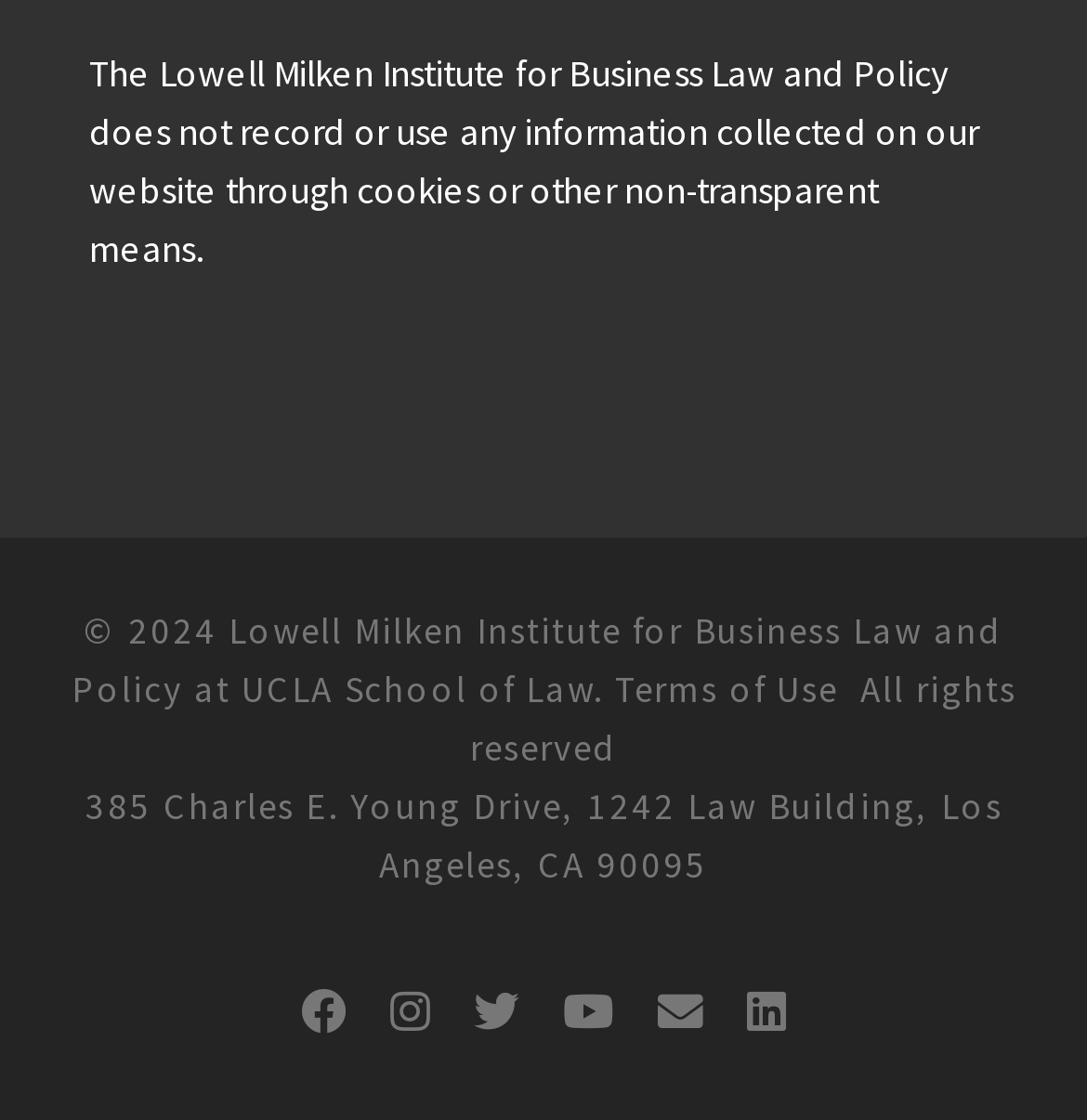Determine the bounding box coordinates of the clickable region to execute the instruction: "Follow on Facebook". The coordinates should be four float numbers between 0 and 1, denoted as [left, top, right, bottom].

[0.277, 0.873, 0.318, 0.935]